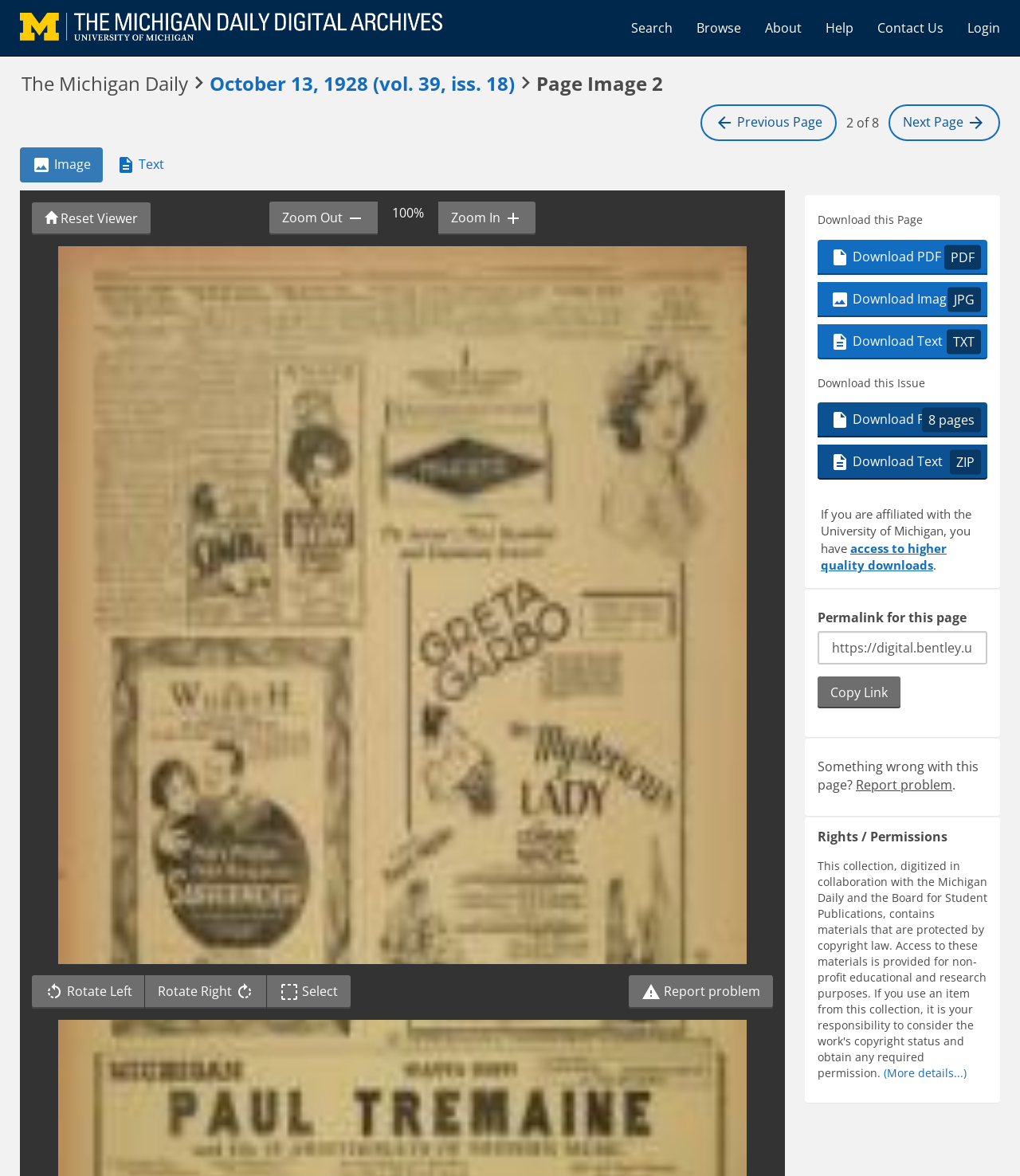Locate the bounding box coordinates of the element that should be clicked to fulfill the instruction: "Zoom in the image".

[0.43, 0.172, 0.525, 0.2]